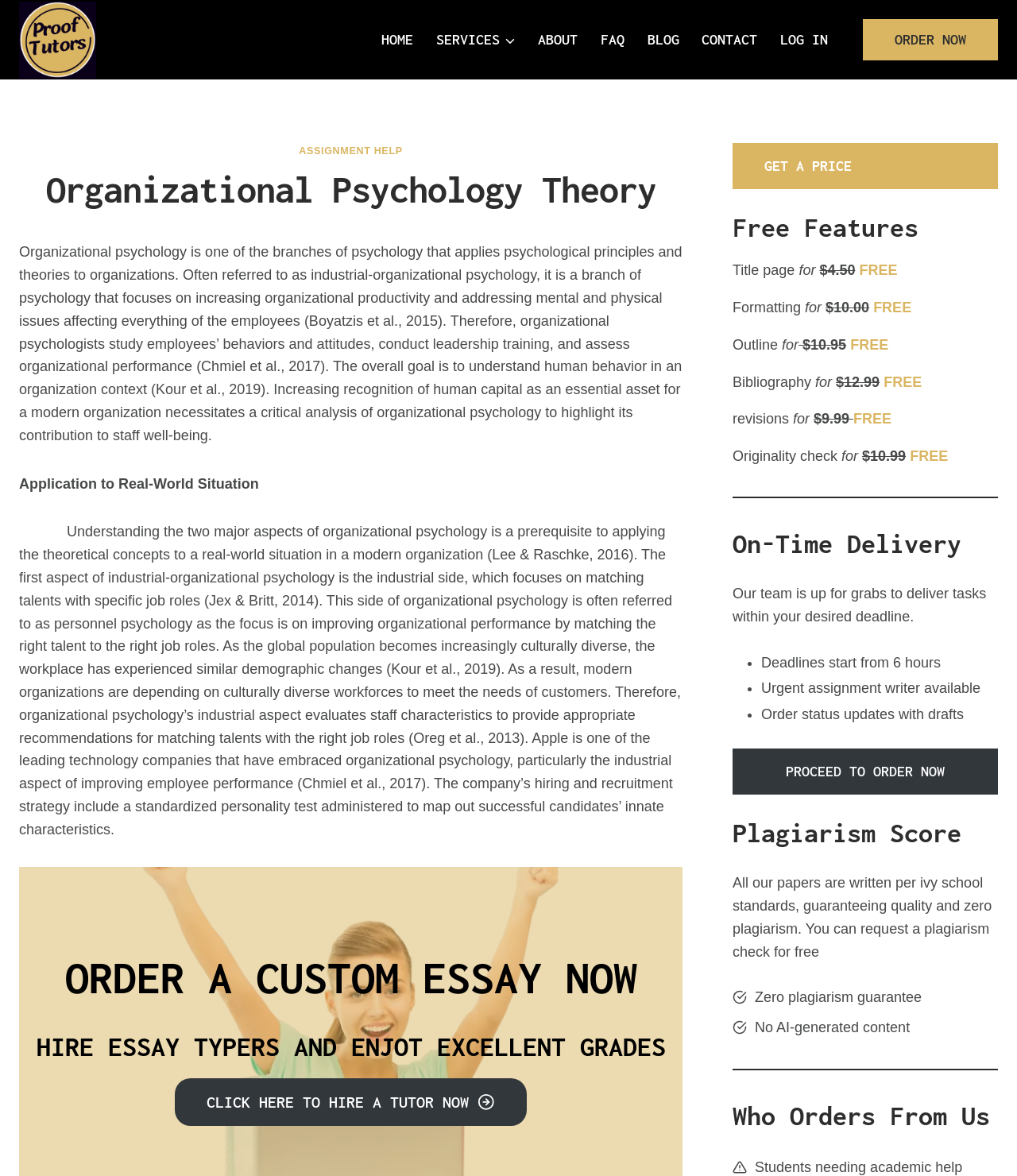What is the industrial side of organizational psychology concerned with?
Give a single word or phrase answer based on the content of the image.

matching talents with specific job roles